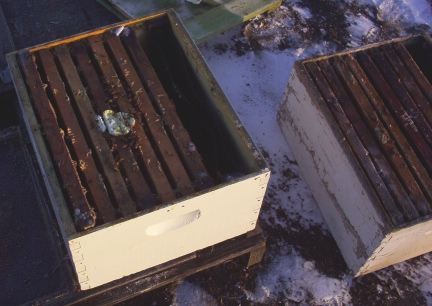Please provide a detailed answer to the question below by examining the image:
What is the material of the hive boxes' frames?

The material of the hive boxes' frames is wooden because the caption explicitly states that the boxes are constructed with wooden frames that have a distinct layered appearance.